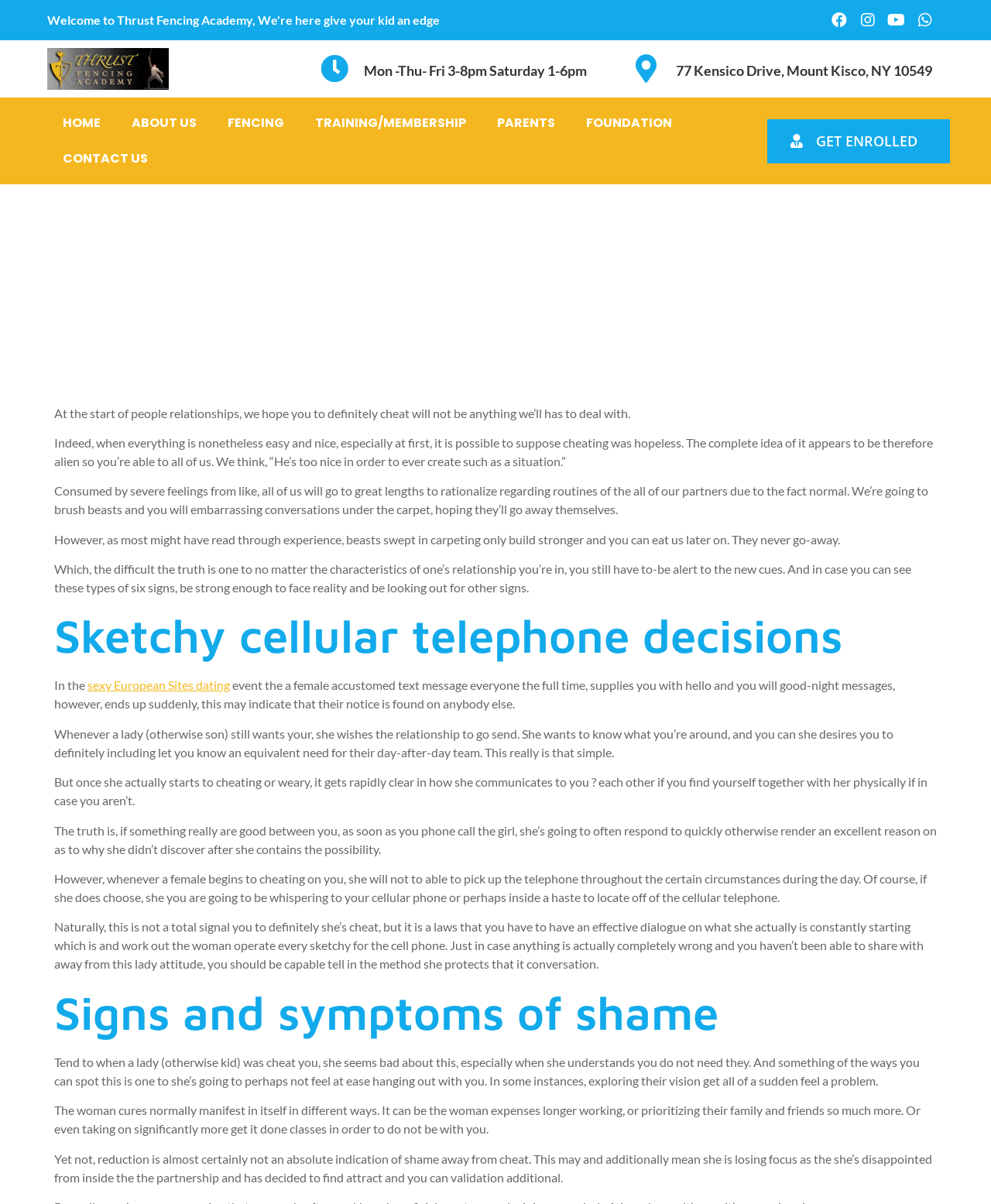Please determine the bounding box coordinates of the element to click on in order to accomplish the following task: "Click the 'HOME' link". Ensure the coordinates are four float numbers ranging from 0 to 1, i.e., [left, top, right, bottom].

[0.048, 0.088, 0.117, 0.117]